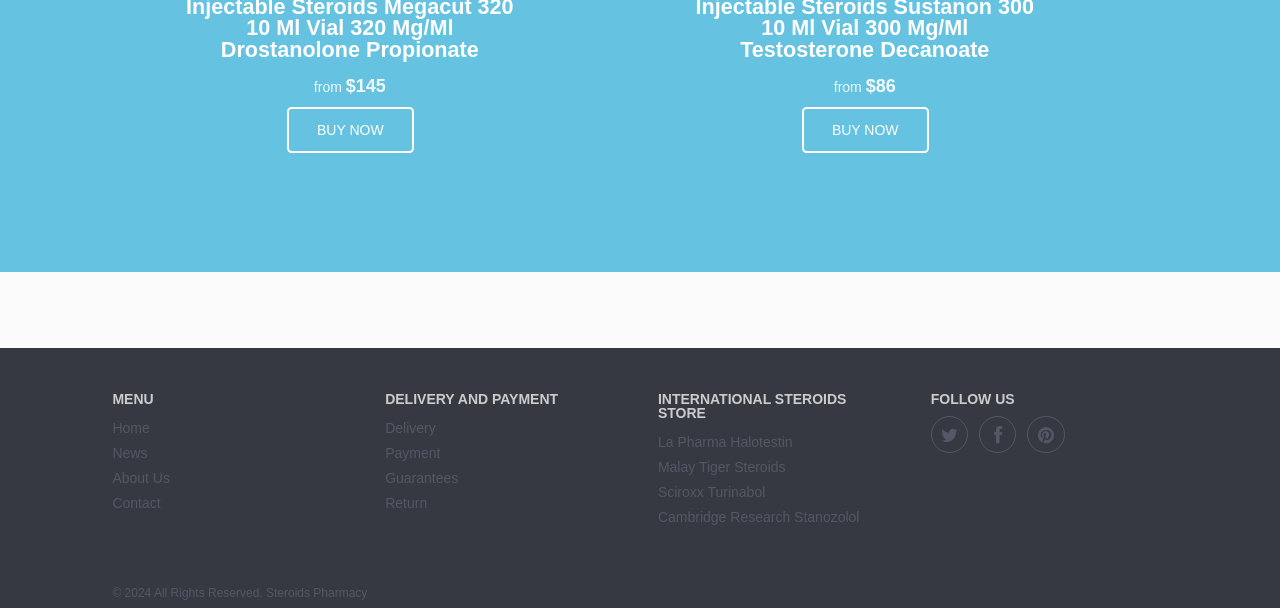Please answer the following question using a single word or phrase: 
What is the price of Astrovet Testo 300?

$145